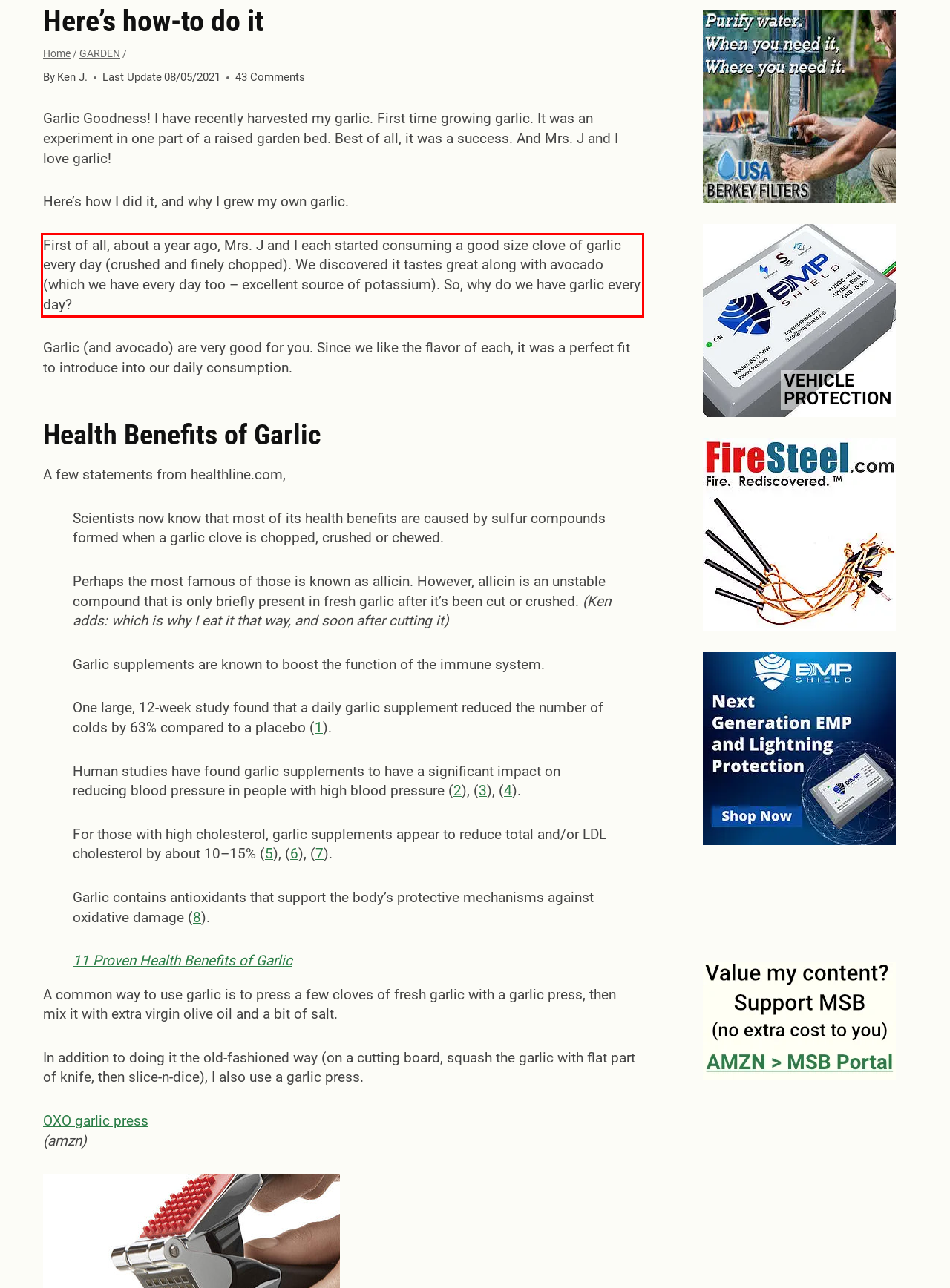Extract and provide the text found inside the red rectangle in the screenshot of the webpage.

First of all, about a year ago, Mrs. J and I each started consuming a good size clove of garlic every day (crushed and finely chopped). We discovered it tastes great along with avocado (which we have every day too – excellent source of potassium). So, why do we have garlic every day?